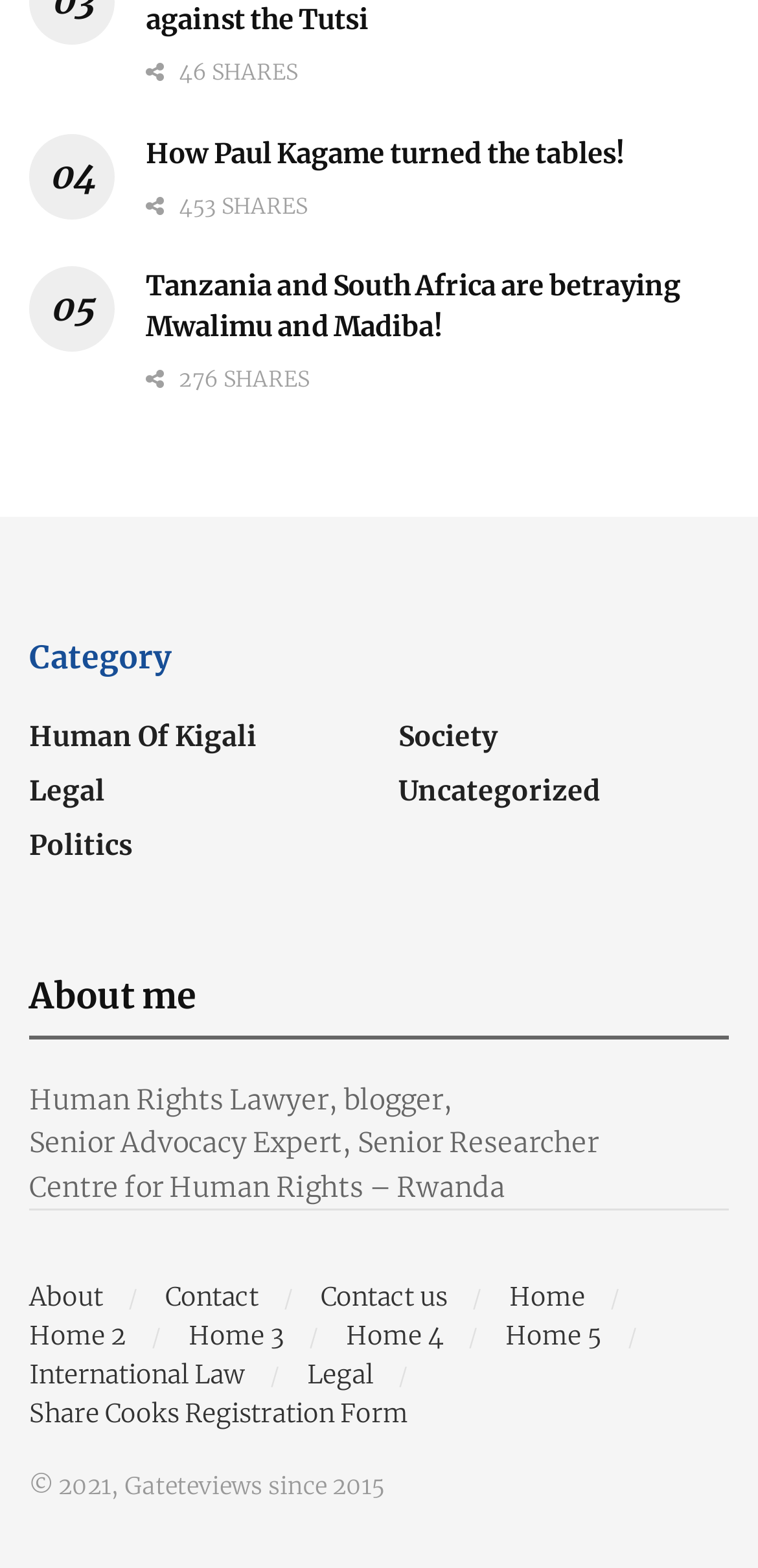Give a one-word or one-phrase response to the question:
How many links are there in the 'About me' section?

5